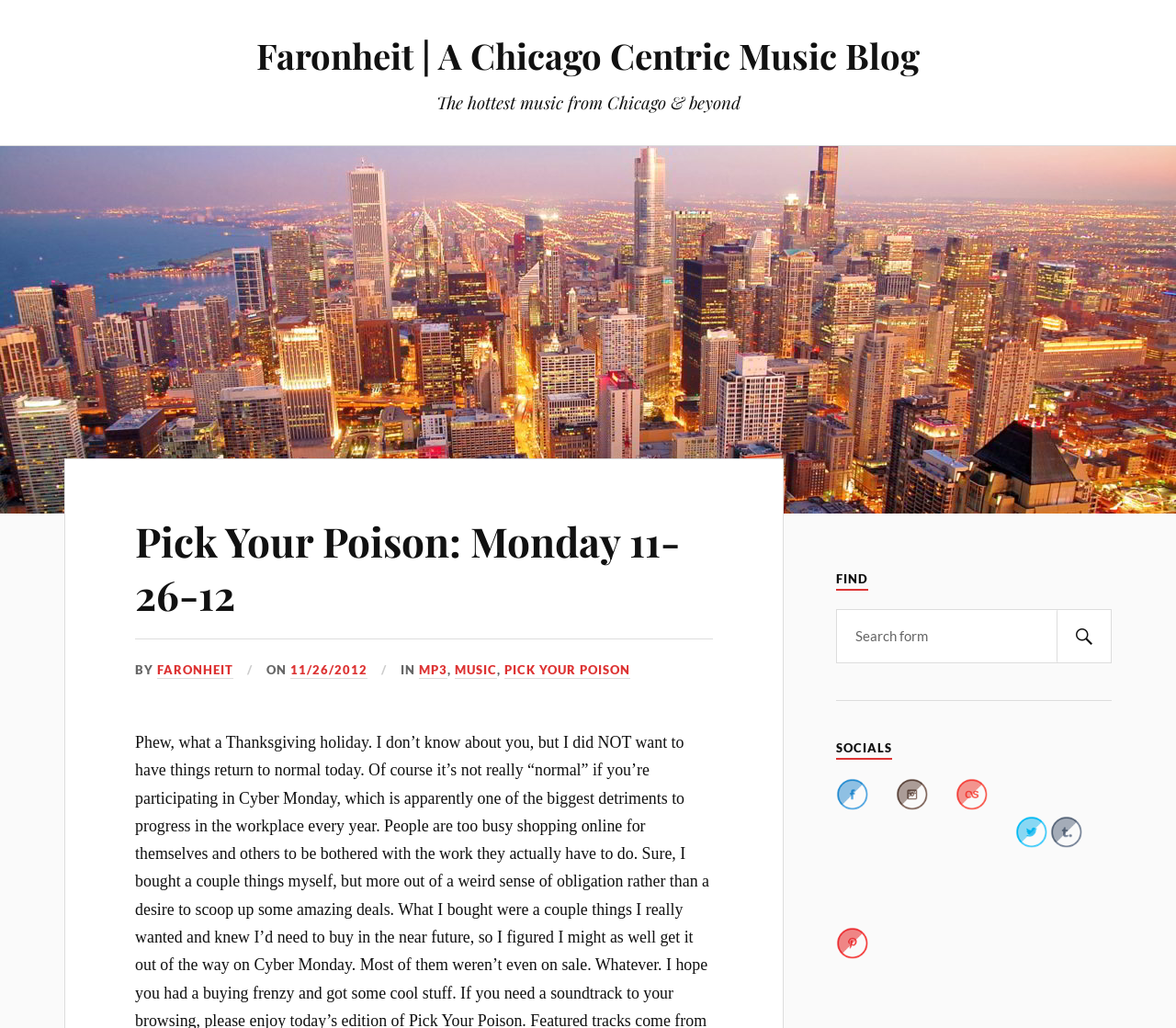Identify the bounding box coordinates of the clickable region to carry out the given instruction: "Click the 'Pick Your Poison: Monday 11-26-12' link".

[0.115, 0.5, 0.578, 0.604]